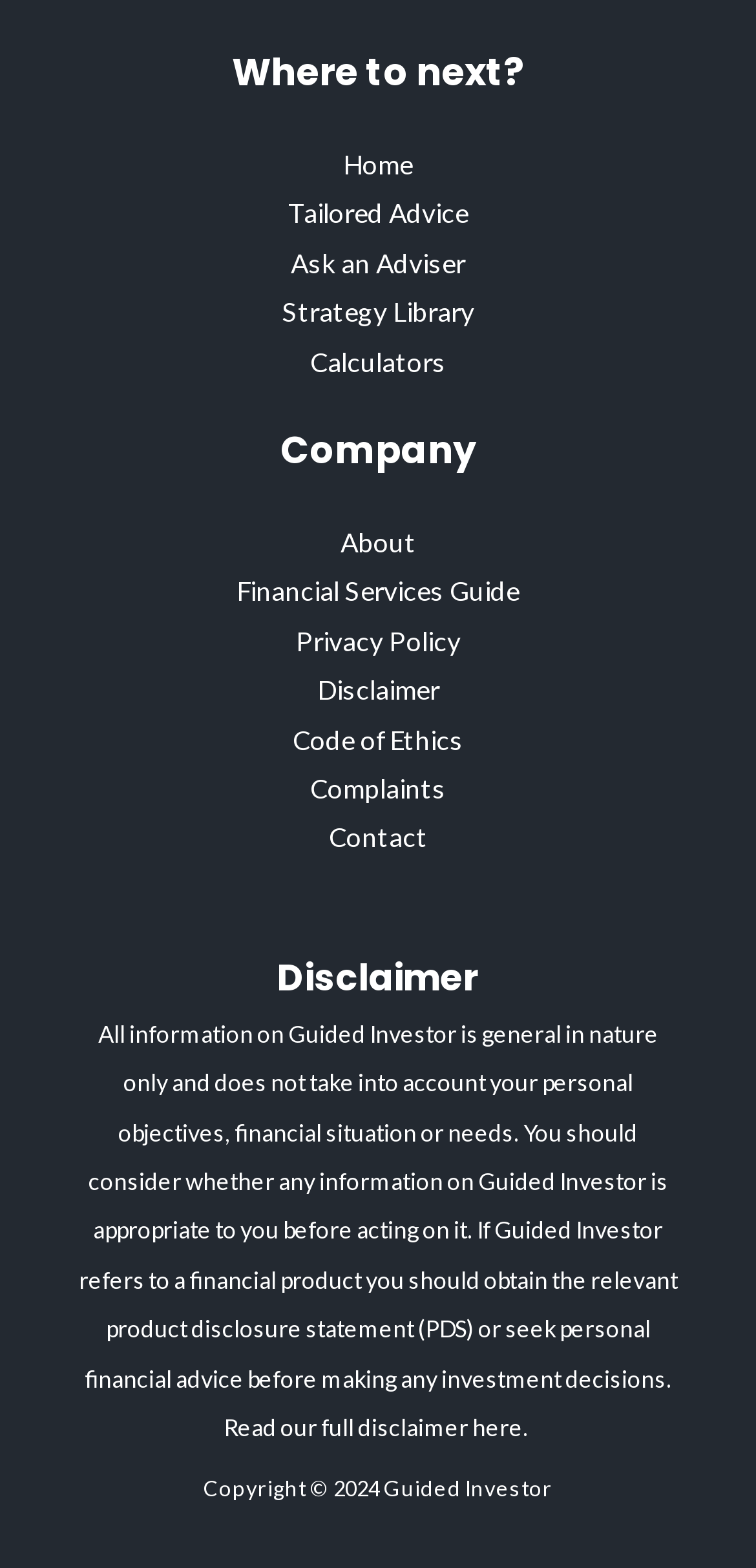Identify the bounding box coordinates necessary to click and complete the given instruction: "View Calculators".

[0.41, 0.22, 0.59, 0.241]